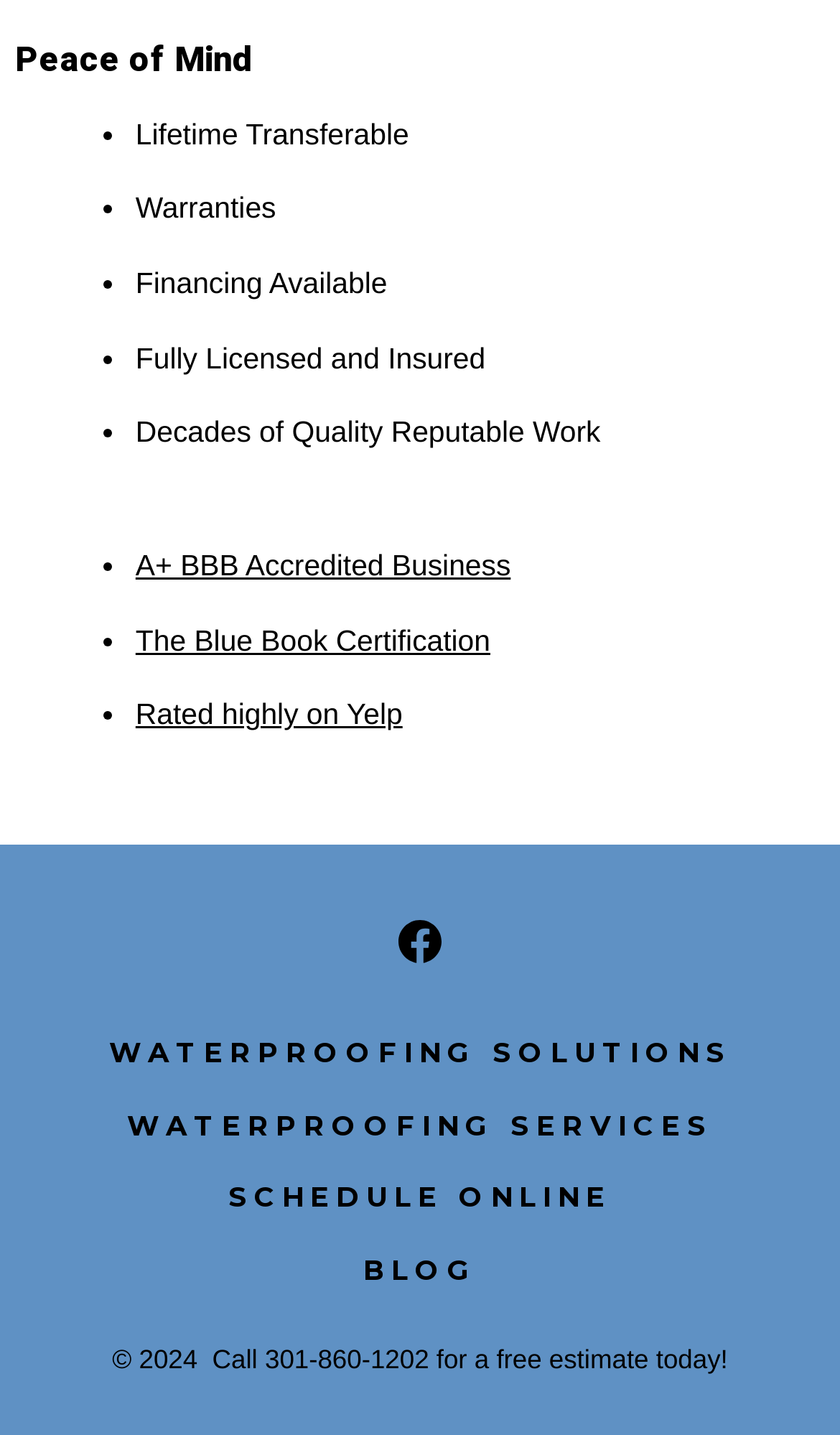Determine the bounding box coordinates of the clickable element to complete this instruction: "Visit 'A+ BBB Accredited Business'". Provide the coordinates in the format of four float numbers between 0 and 1, [left, top, right, bottom].

[0.161, 0.383, 0.608, 0.405]